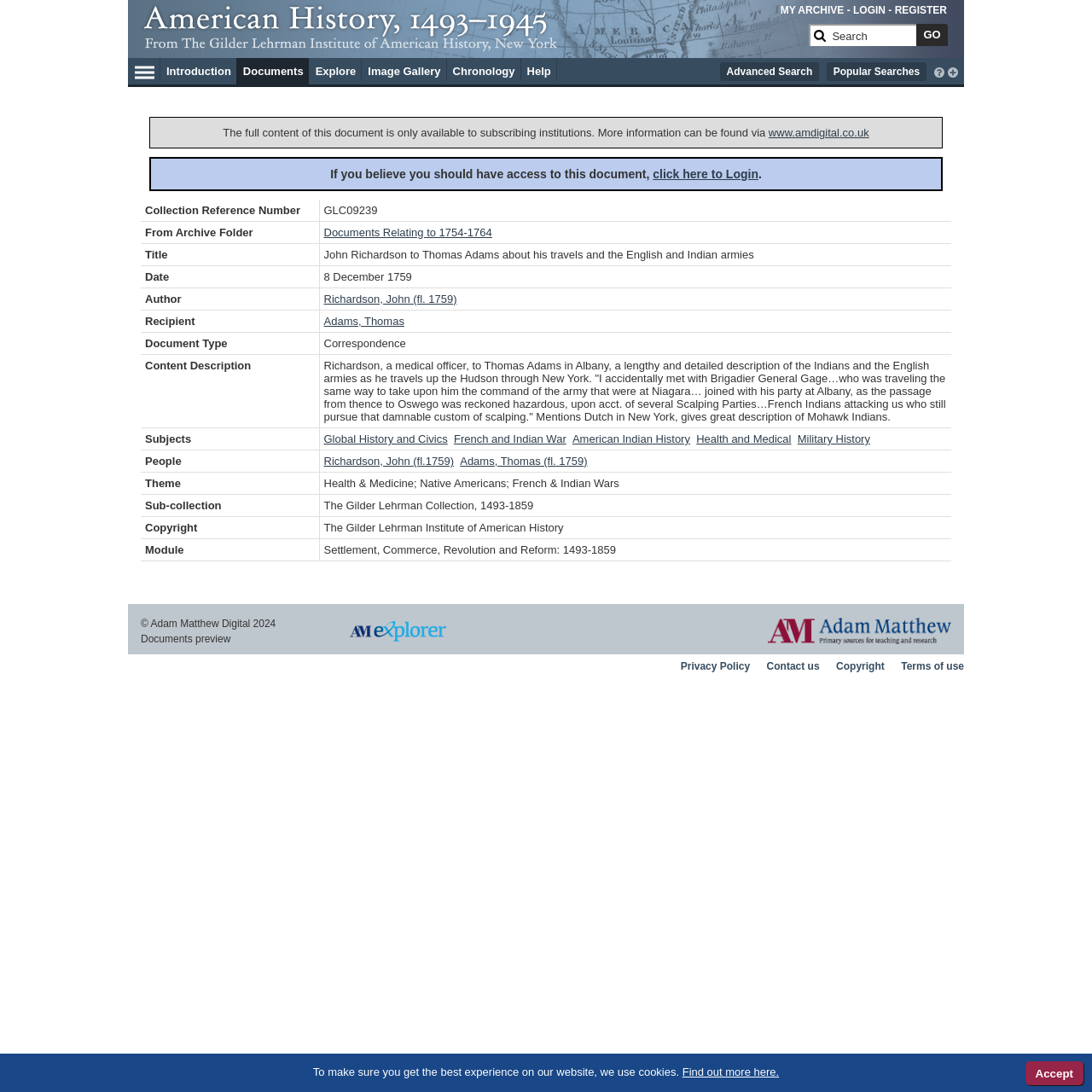Locate the bounding box coordinates of the element I should click to achieve the following instruction: "login".

[0.781, 0.004, 0.811, 0.015]